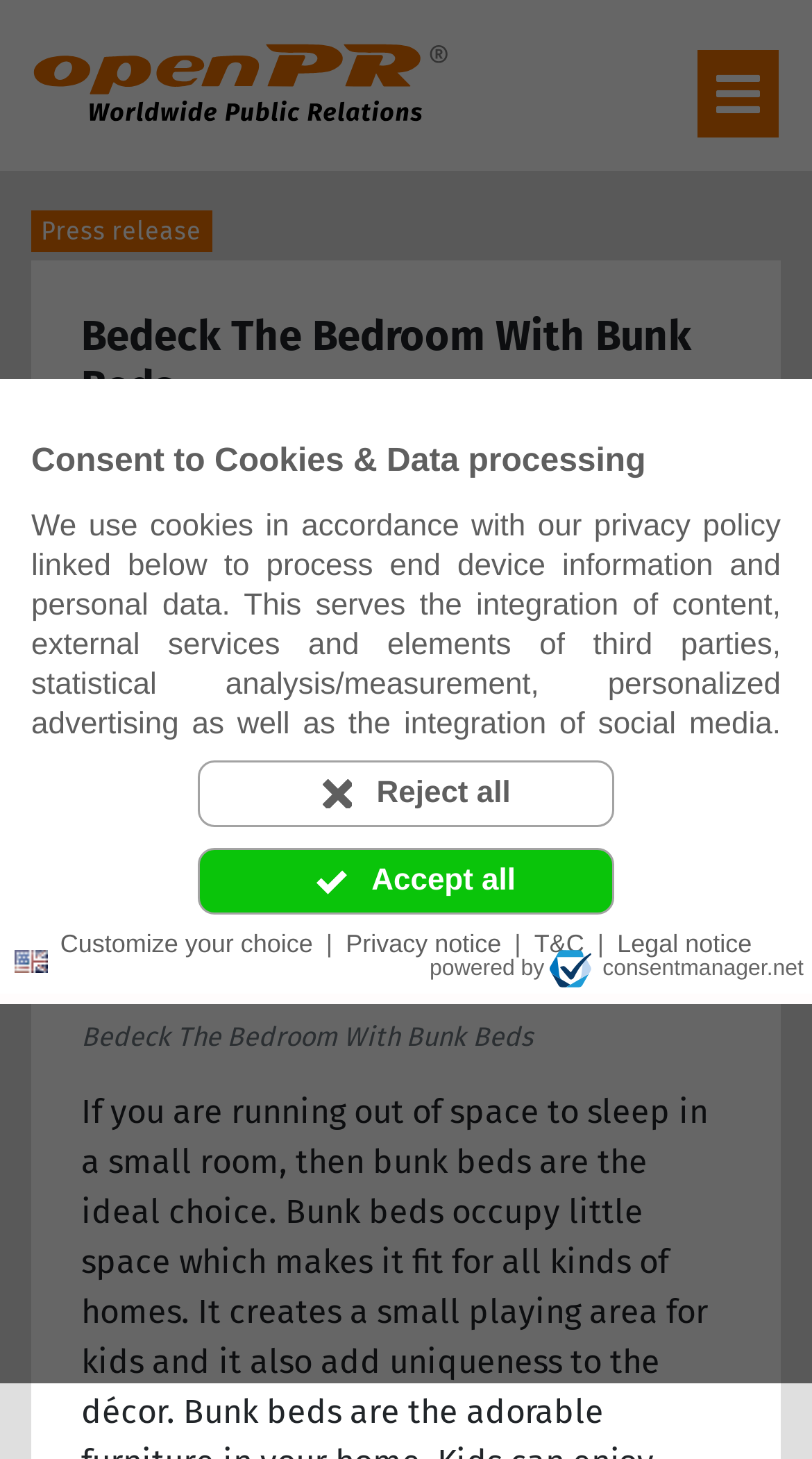Determine the bounding box coordinates of the element that should be clicked to execute the following command: "Click the openPR Logo".

[0.041, 0.043, 0.554, 0.07]